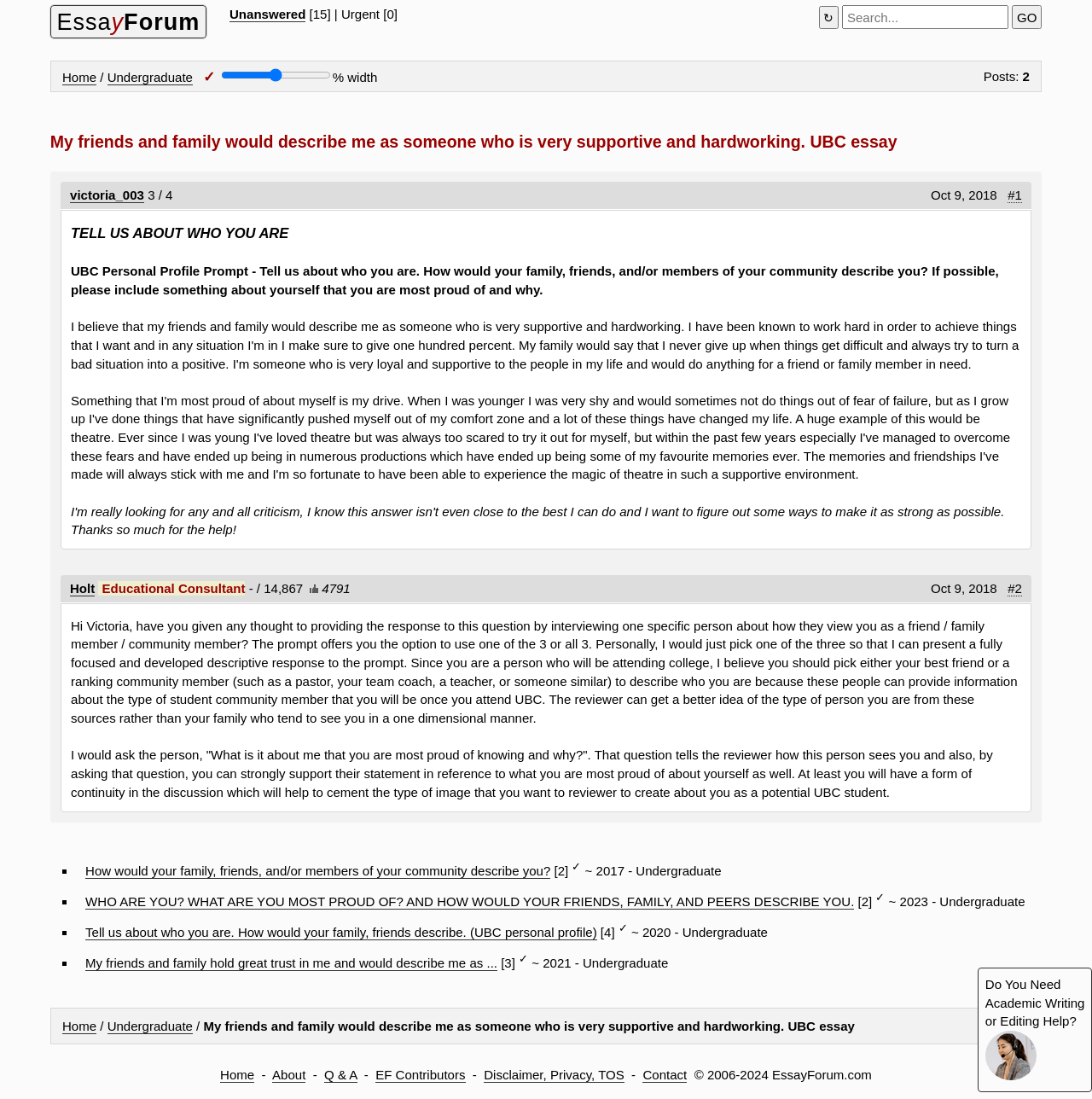Please locate the bounding box coordinates for the element that should be clicked to achieve the following instruction: "Click on the 'Home' link". Ensure the coordinates are given as four float numbers between 0 and 1, i.e., [left, top, right, bottom].

[0.057, 0.927, 0.088, 0.941]